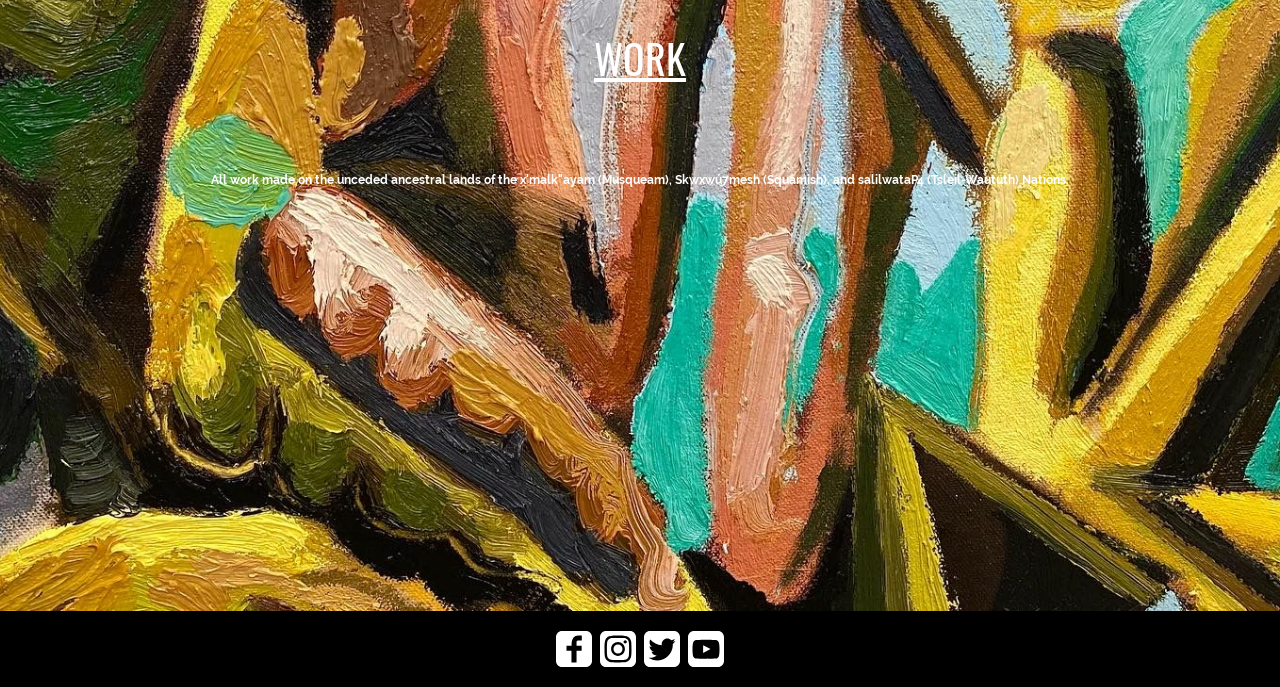Please find the bounding box for the UI component described as follows: "WORK".

[0.464, 0.063, 0.536, 0.122]